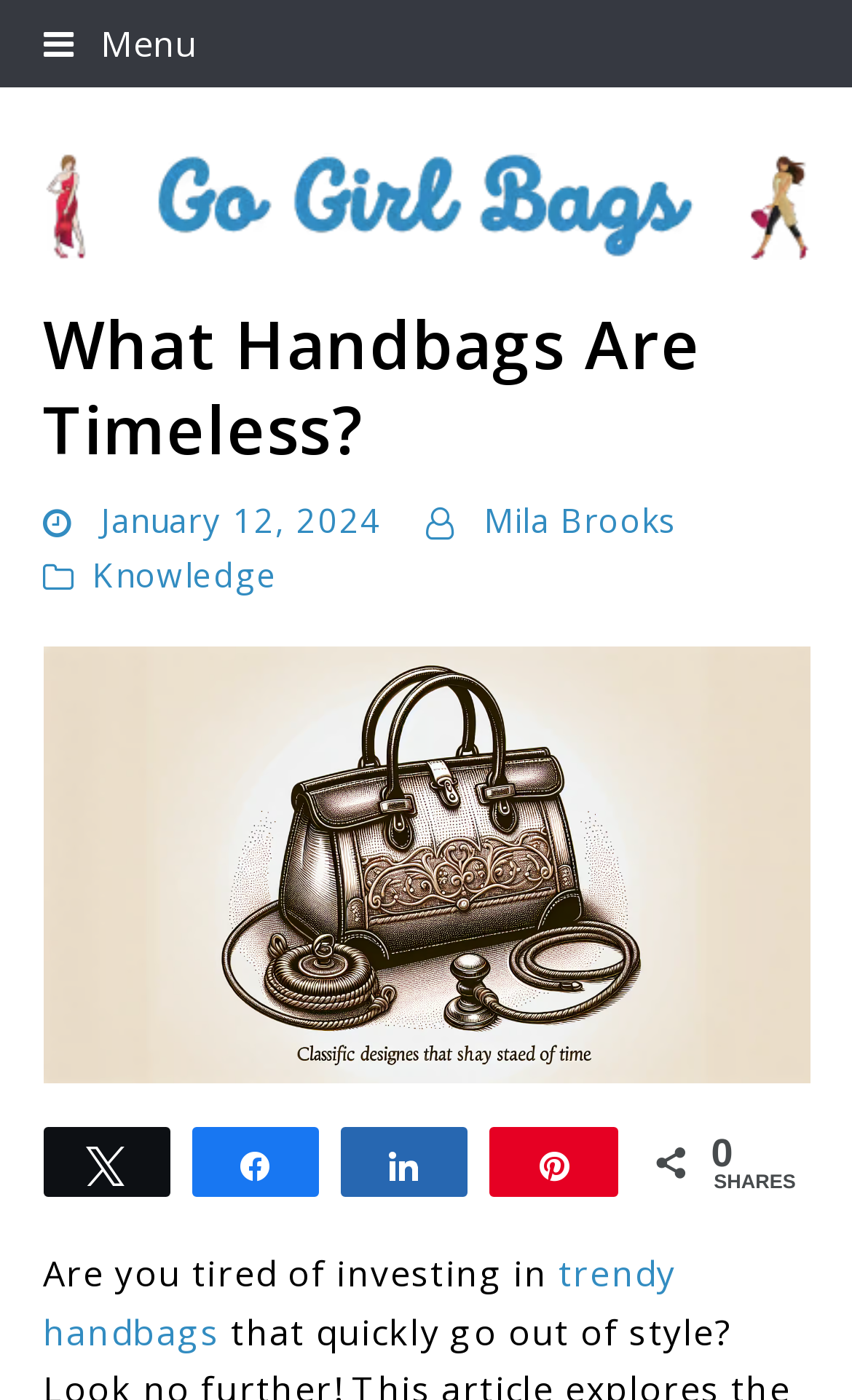Provide a single word or phrase answer to the question: 
How many social media sharing options are available?

4